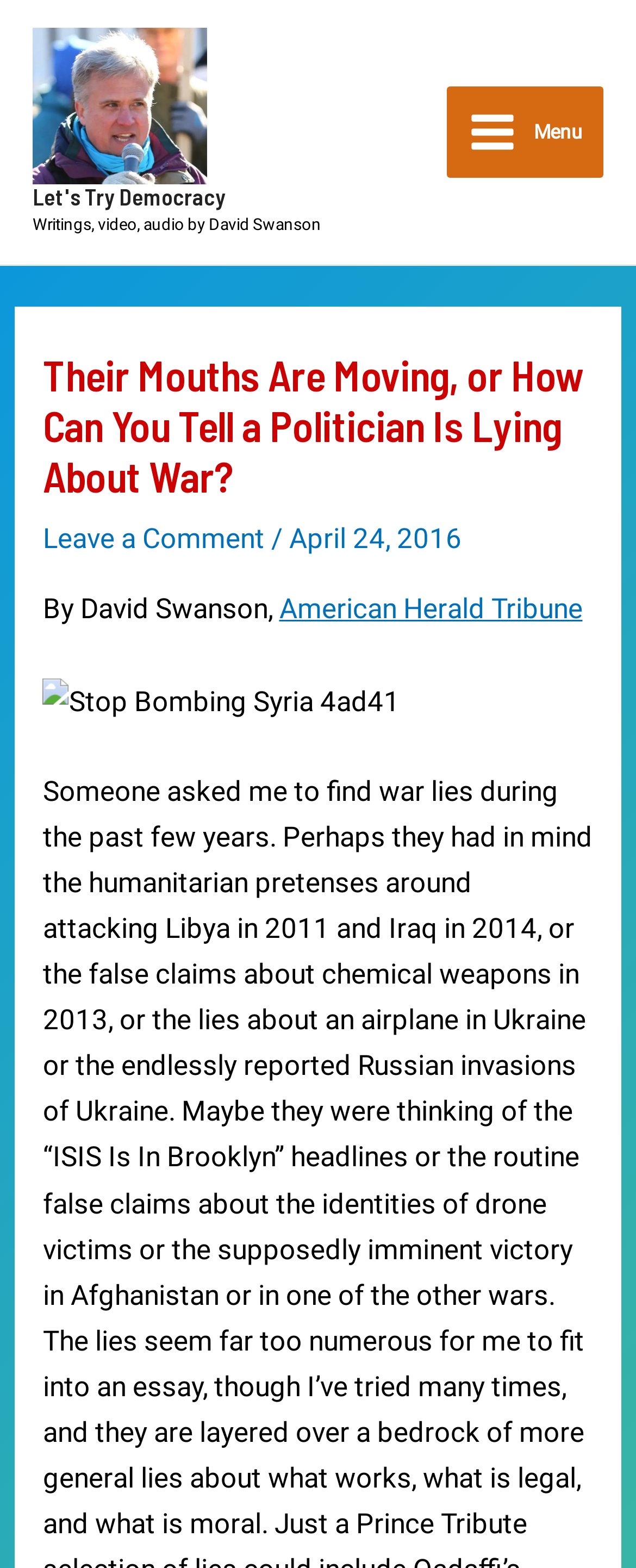Give a succinct answer to this question in a single word or phrase: 
What is the author's name?

David Swanson